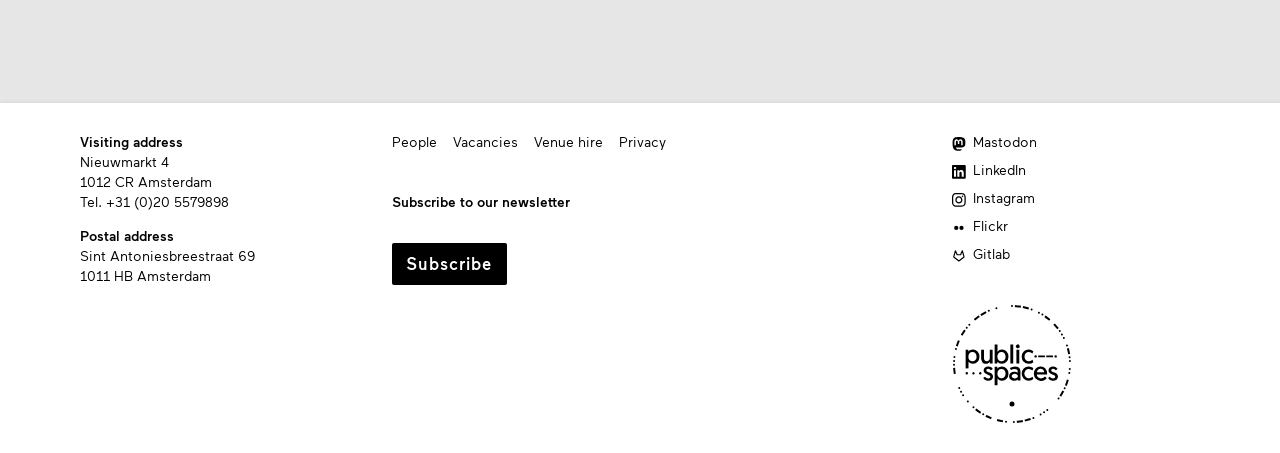Determine the bounding box for the described UI element: "Venue hire".

[0.417, 0.292, 0.471, 0.336]